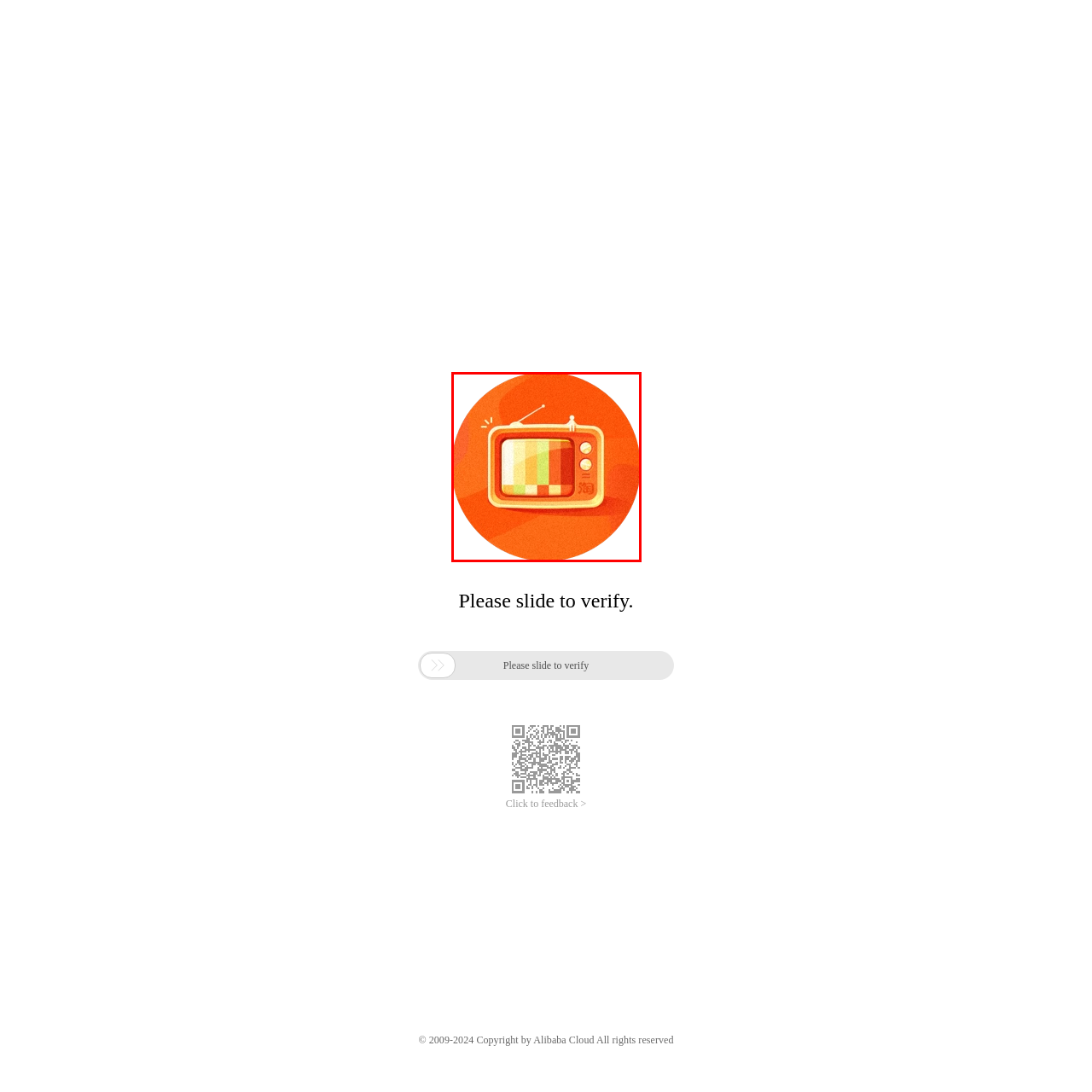Please examine the image highlighted by the red boundary and provide a comprehensive response to the following question based on the visual content: 
What is displayed on the TV screen?

According to the caption, the curved screen of the TV is displaying a colorful test pattern, which is characterized by alternating vertical stripes of different hues, indicating a classic TV test pattern.